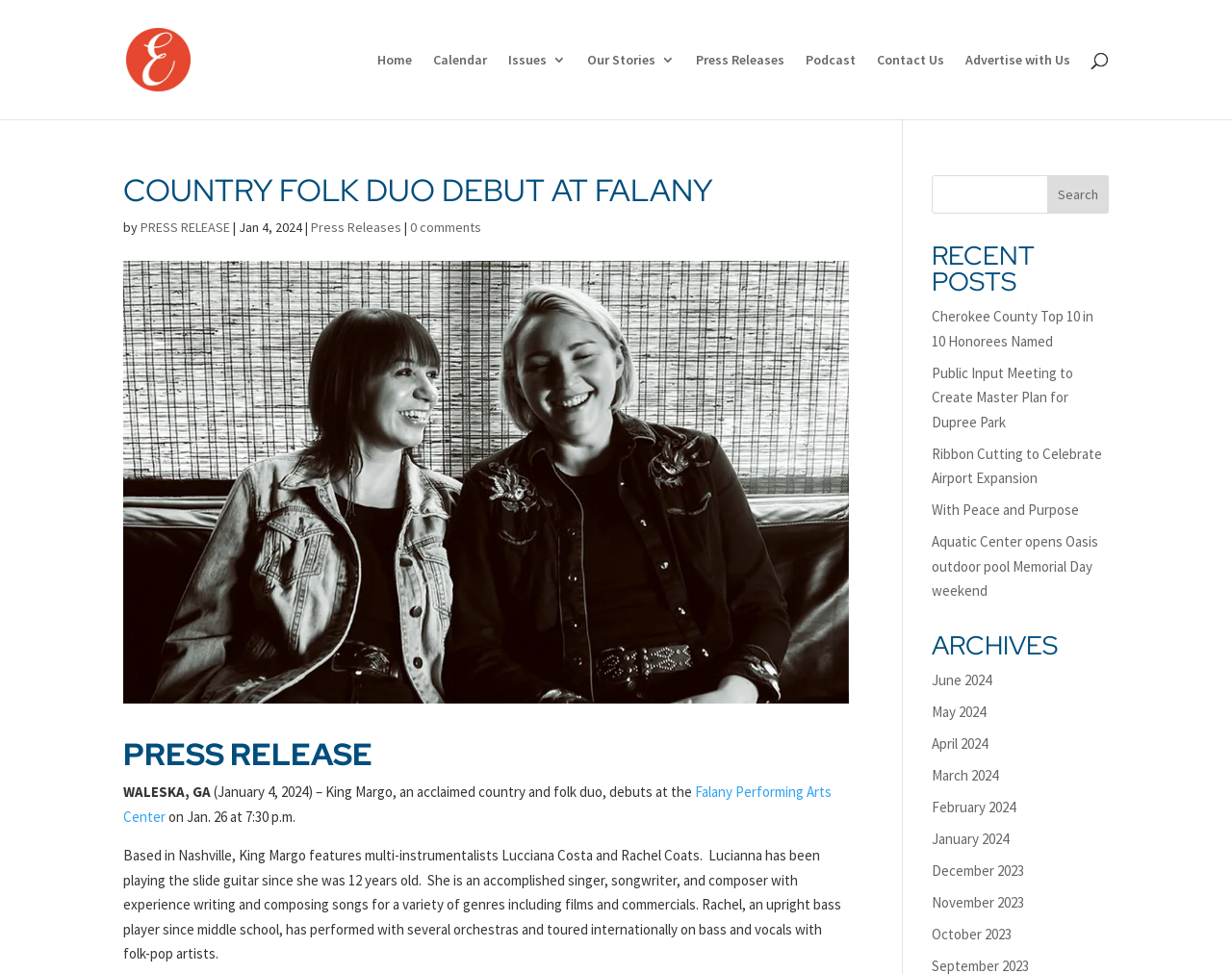Show the bounding box coordinates for the element that needs to be clicked to execute the following instruction: "View archives for January 2024". Provide the coordinates in the form of four float numbers between 0 and 1, i.e., [left, top, right, bottom].

[0.756, 0.851, 0.819, 0.87]